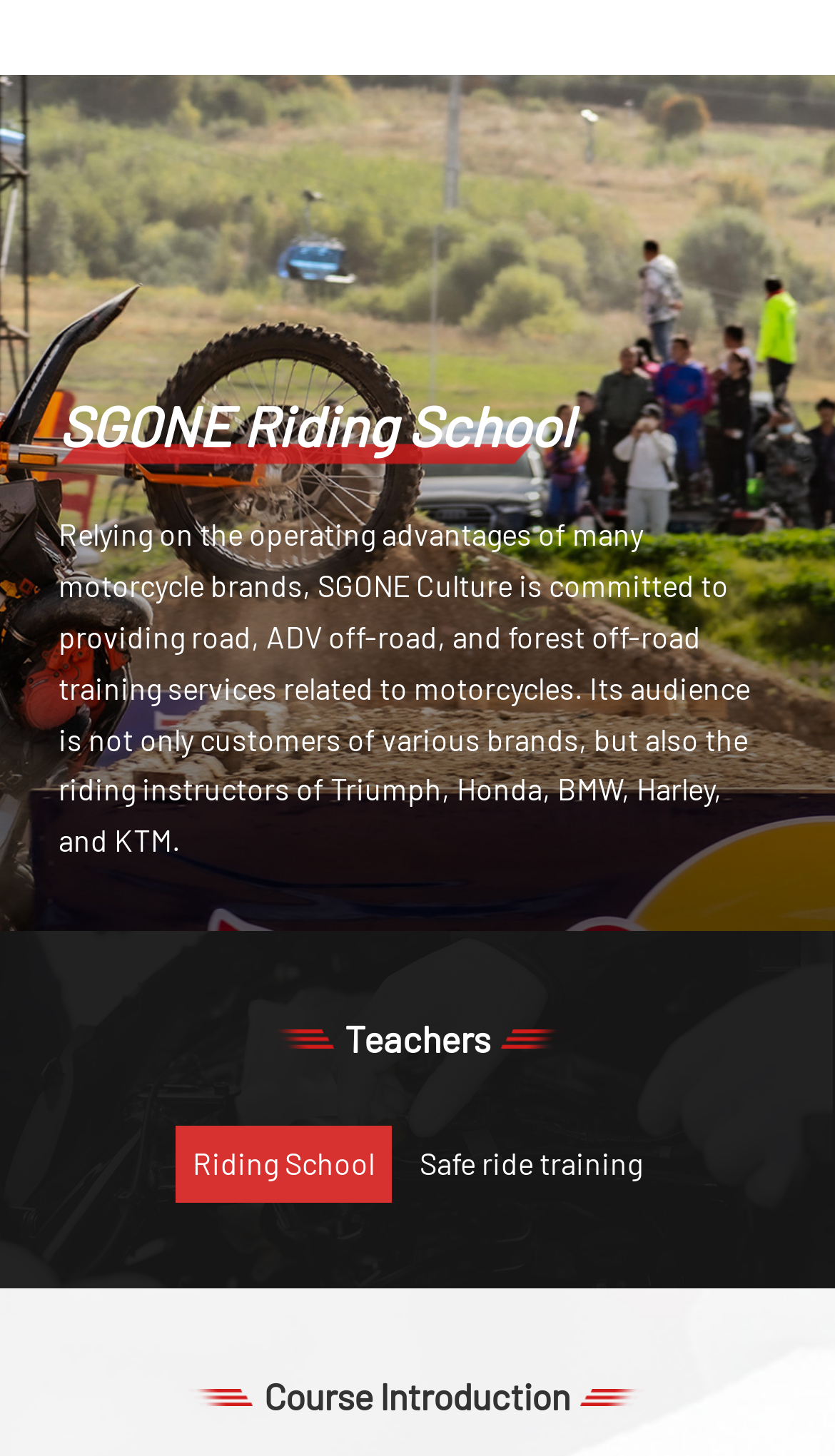What are the options for the user?
Kindly answer the question with as much detail as you can.

The options for the user can be determined by the text '现在咨询' and '稍后再说' which suggest that the user can either consult with the customer service representative now or later.